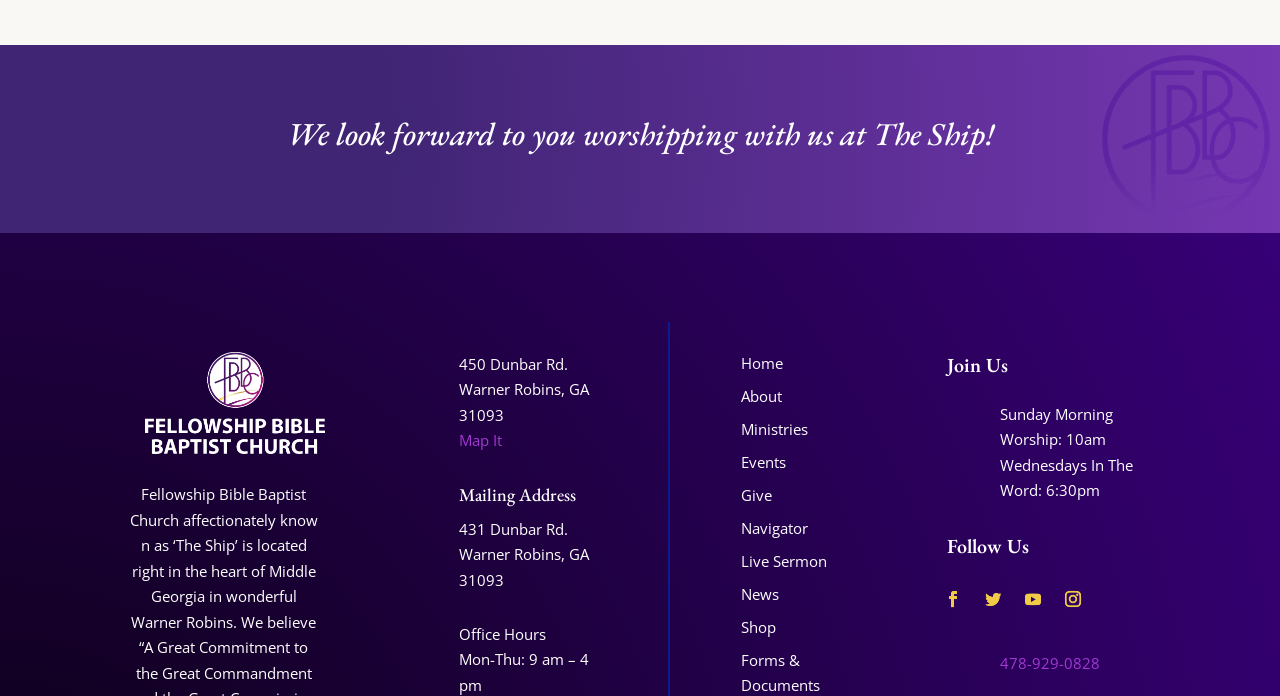Find the bounding box coordinates of the element I should click to carry out the following instruction: "Click the 'Home' link".

[0.579, 0.506, 0.612, 0.535]